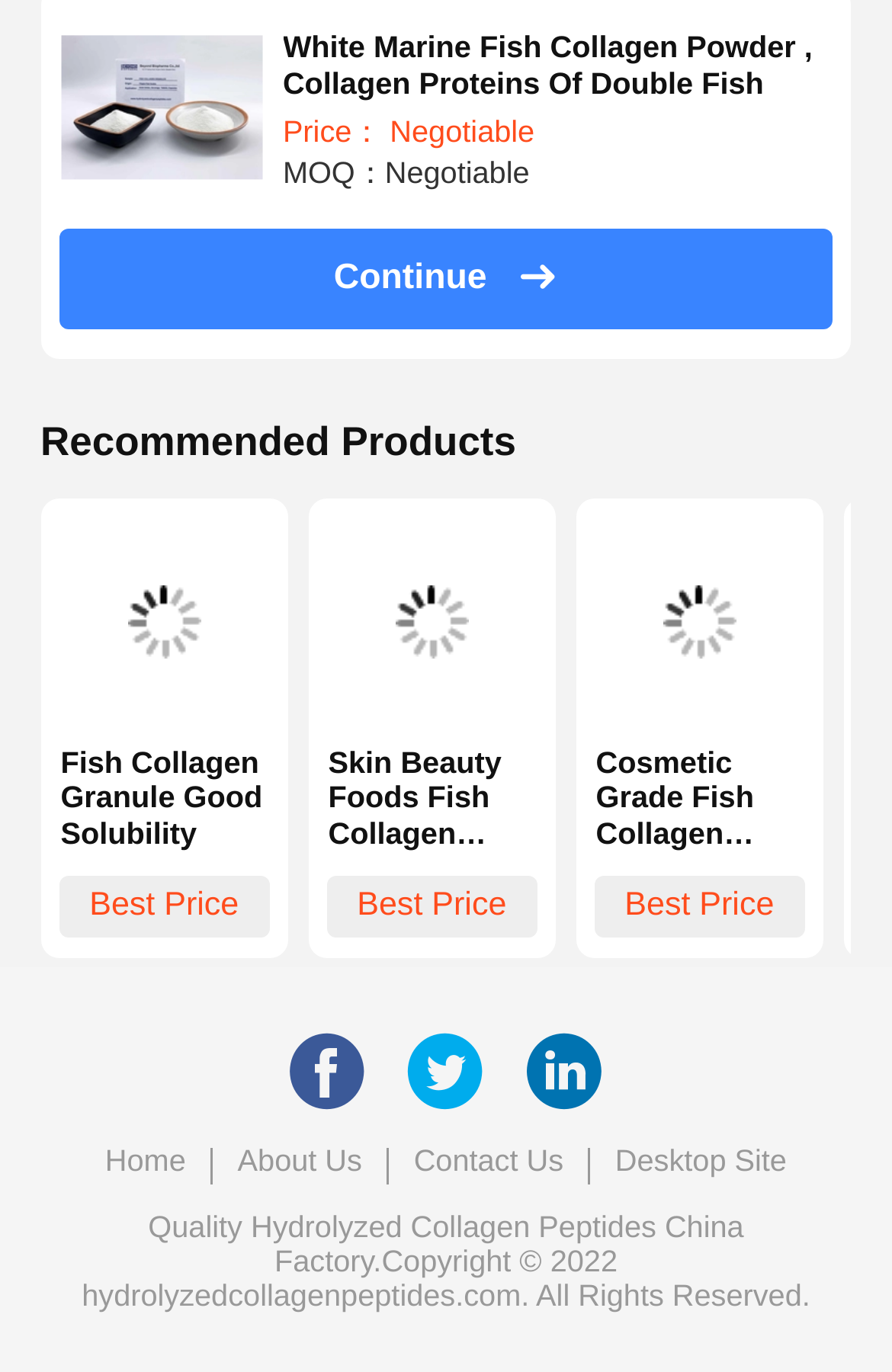Determine the bounding box coordinates of the clickable region to execute the instruction: "Go to Home page". The coordinates should be four float numbers between 0 and 1, denoted as [left, top, right, bottom].

[0.118, 0.834, 0.208, 0.863]